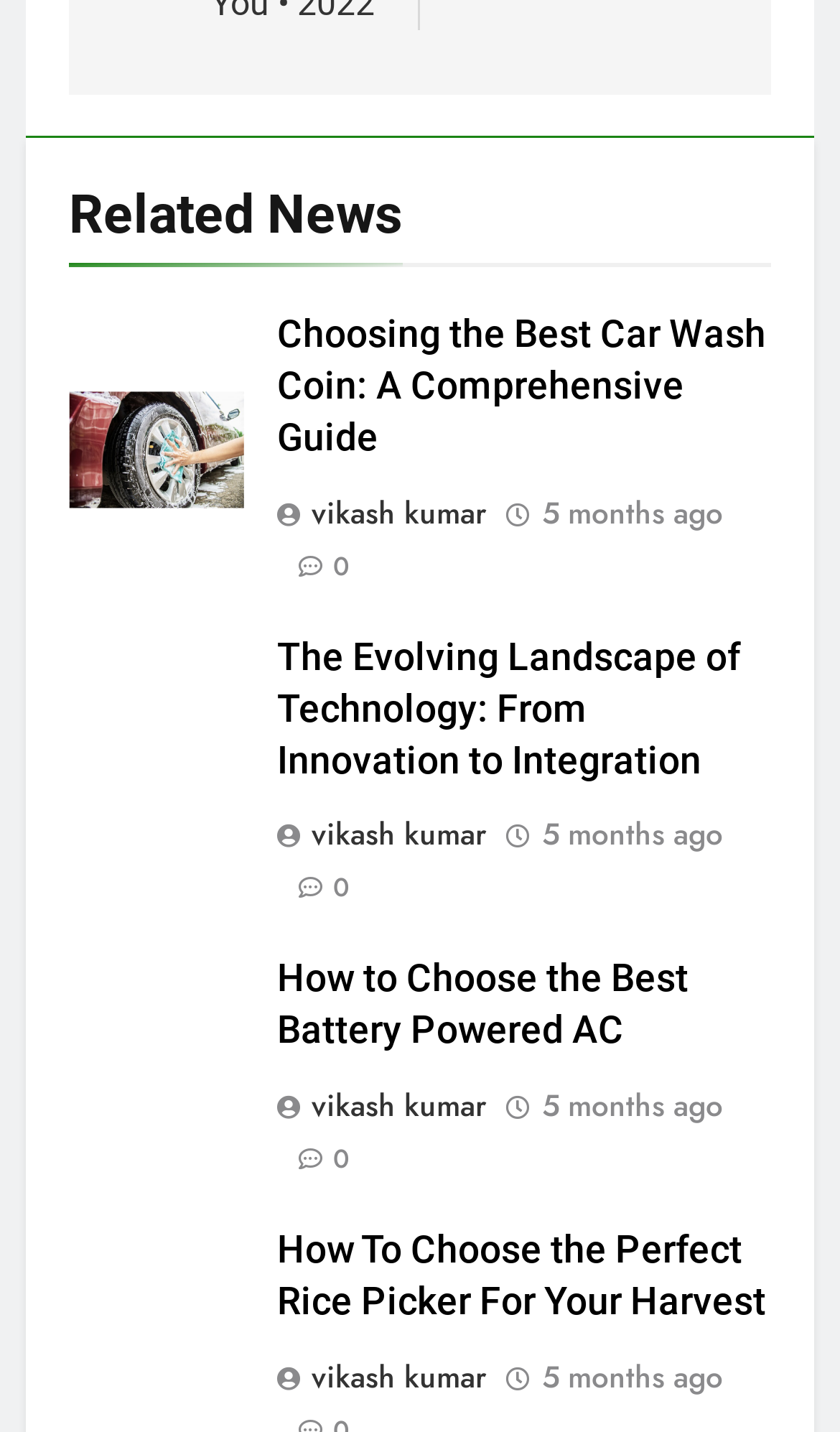Highlight the bounding box coordinates of the element you need to click to perform the following instruction: "Check the time of the article 'The Evolving Landscape of Technology: From Innovation to Integration'."

[0.645, 0.568, 0.86, 0.598]